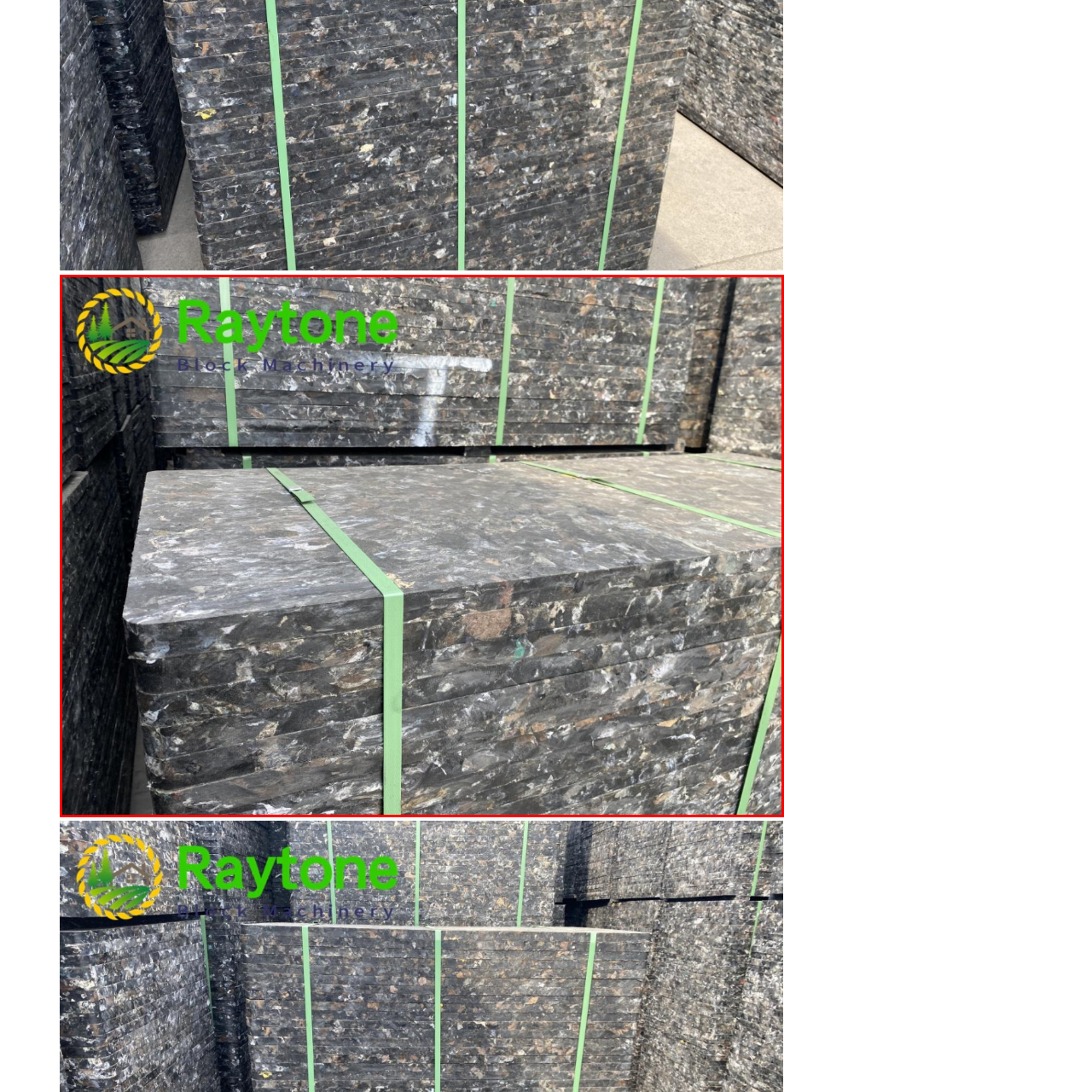What is the name of the manufacturer of the pallets?
Analyze the content within the red bounding box and offer a detailed answer to the question.

The image displays the logo of the manufacturer, 'Raytone Block Machinery', which is visible in the background, emphasizing the brand's commitment to quality in construction materials.